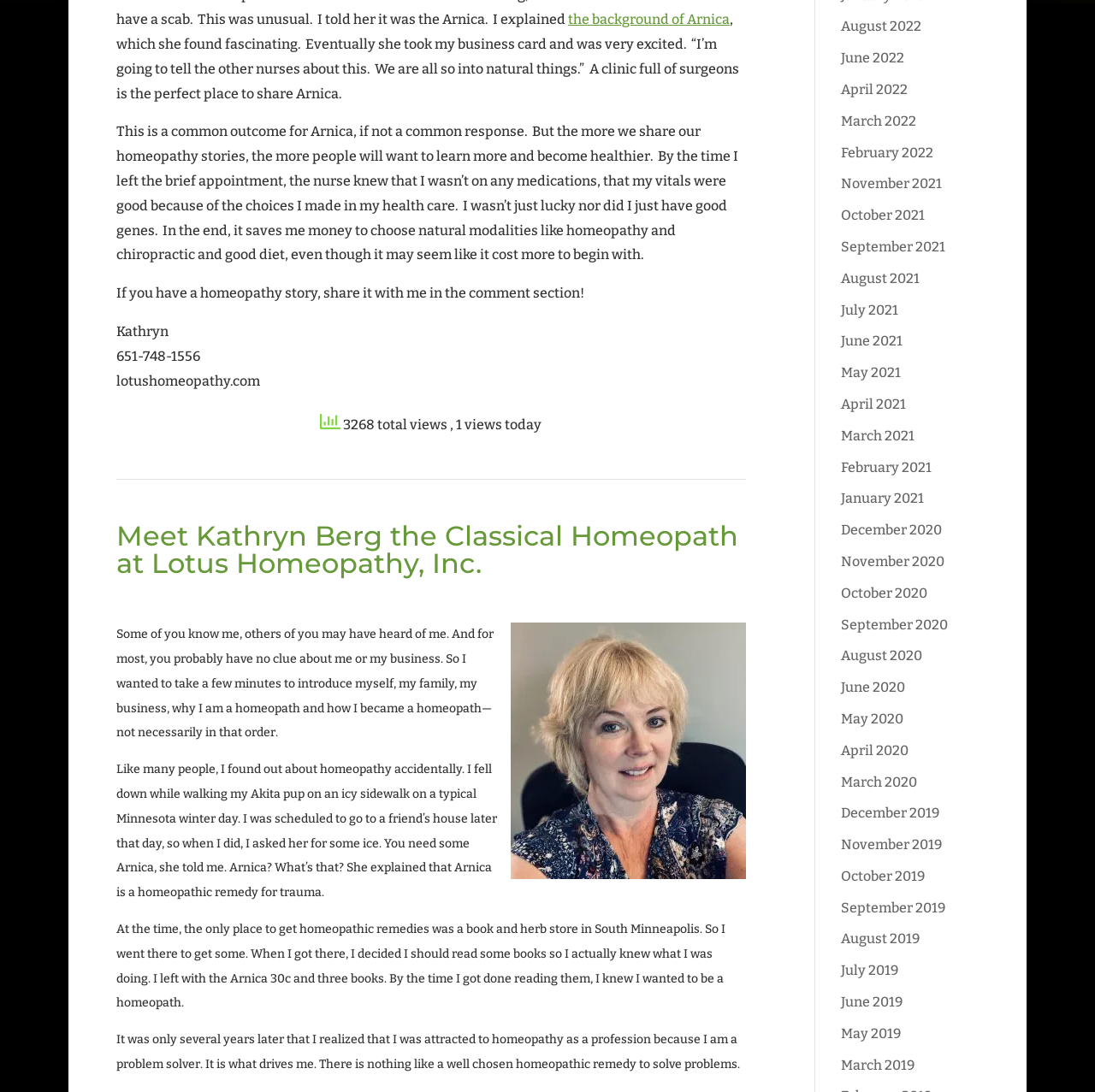Please provide a detailed answer to the question below by examining the image:
What is the website of Lotus Homeopathy?

The website is mentioned in the text 'lotushomeopathy.com' which is a static text element on the webpage.